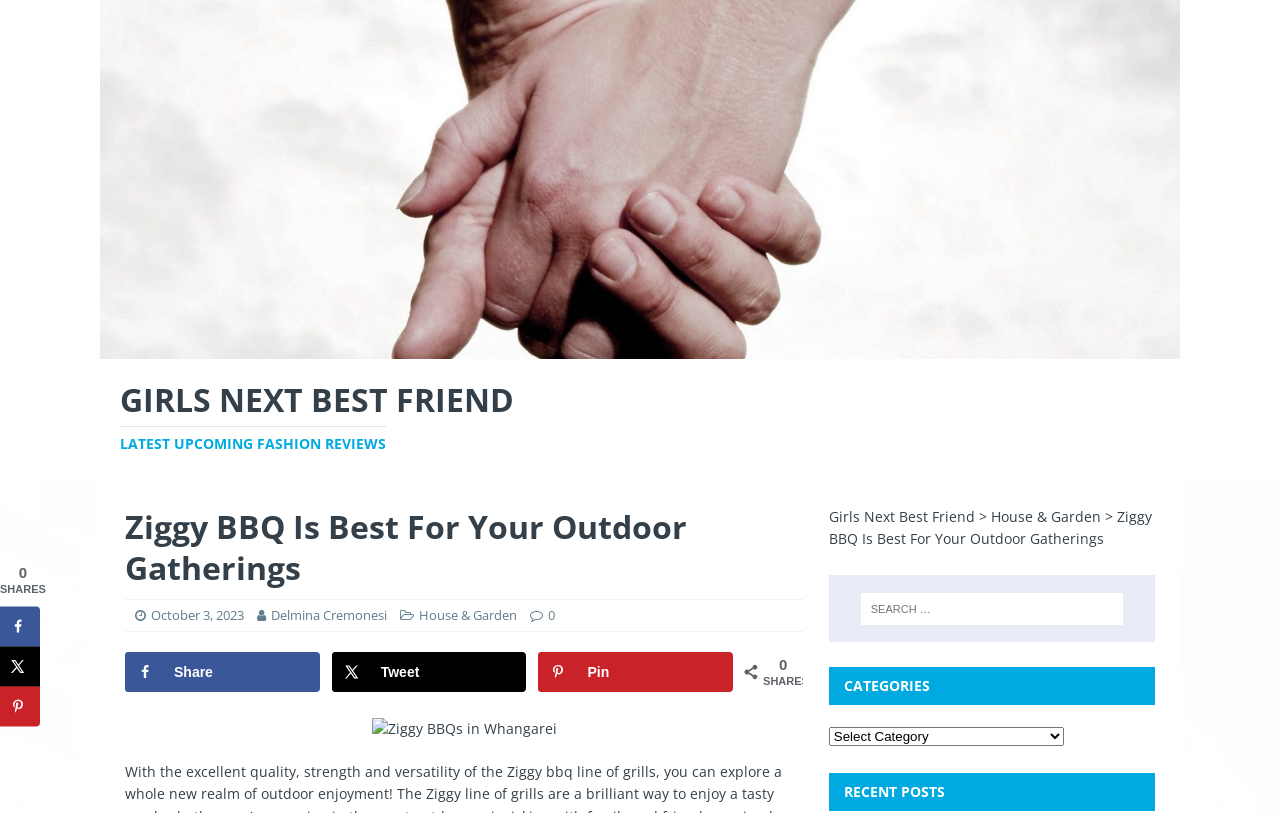Provide the bounding box coordinates of the area you need to click to execute the following instruction: "Search for a project".

None